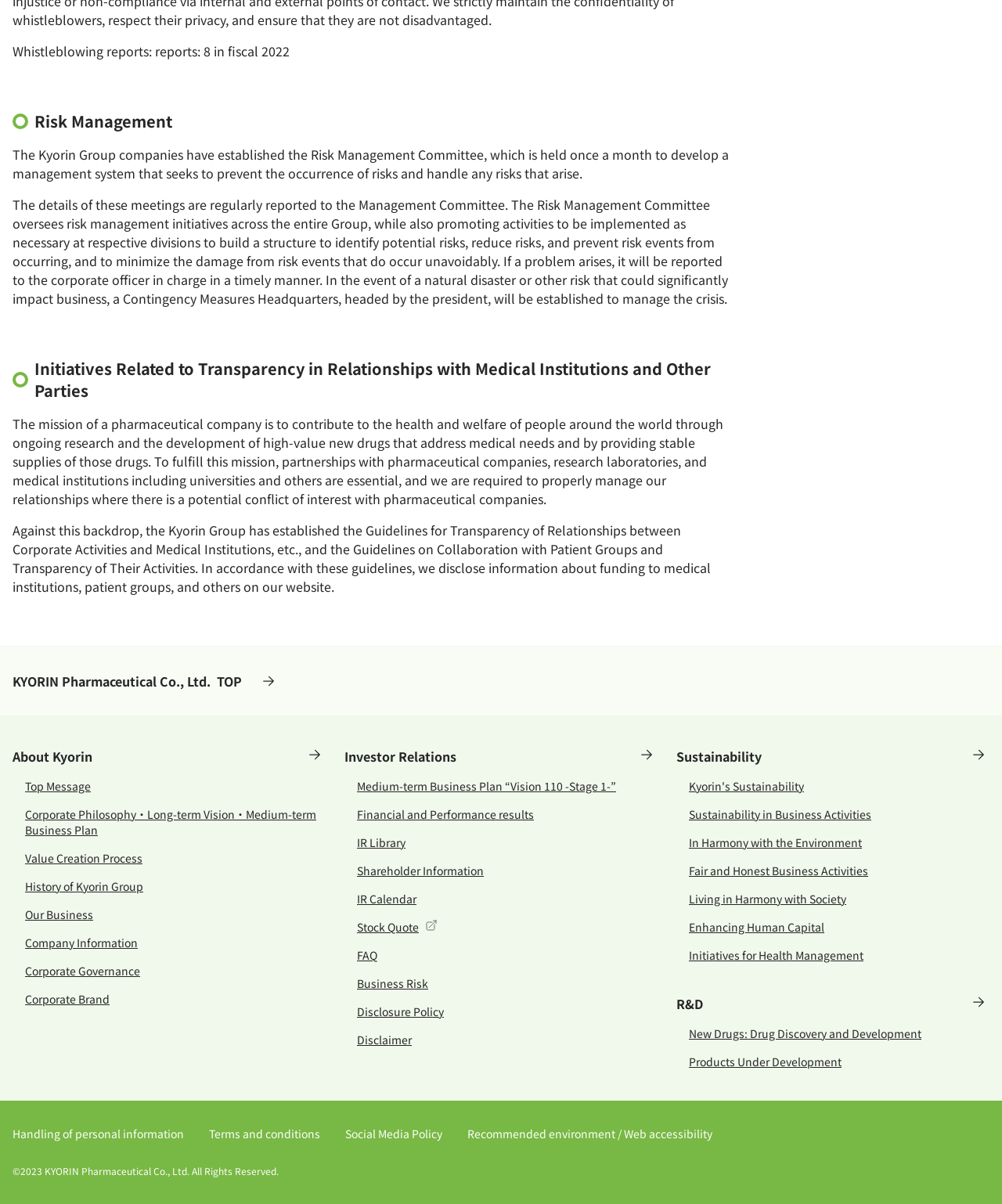Predict the bounding box coordinates of the area that should be clicked to accomplish the following instruction: "Go to blog". The bounding box coordinates should consist of four float numbers between 0 and 1, i.e., [left, top, right, bottom].

None